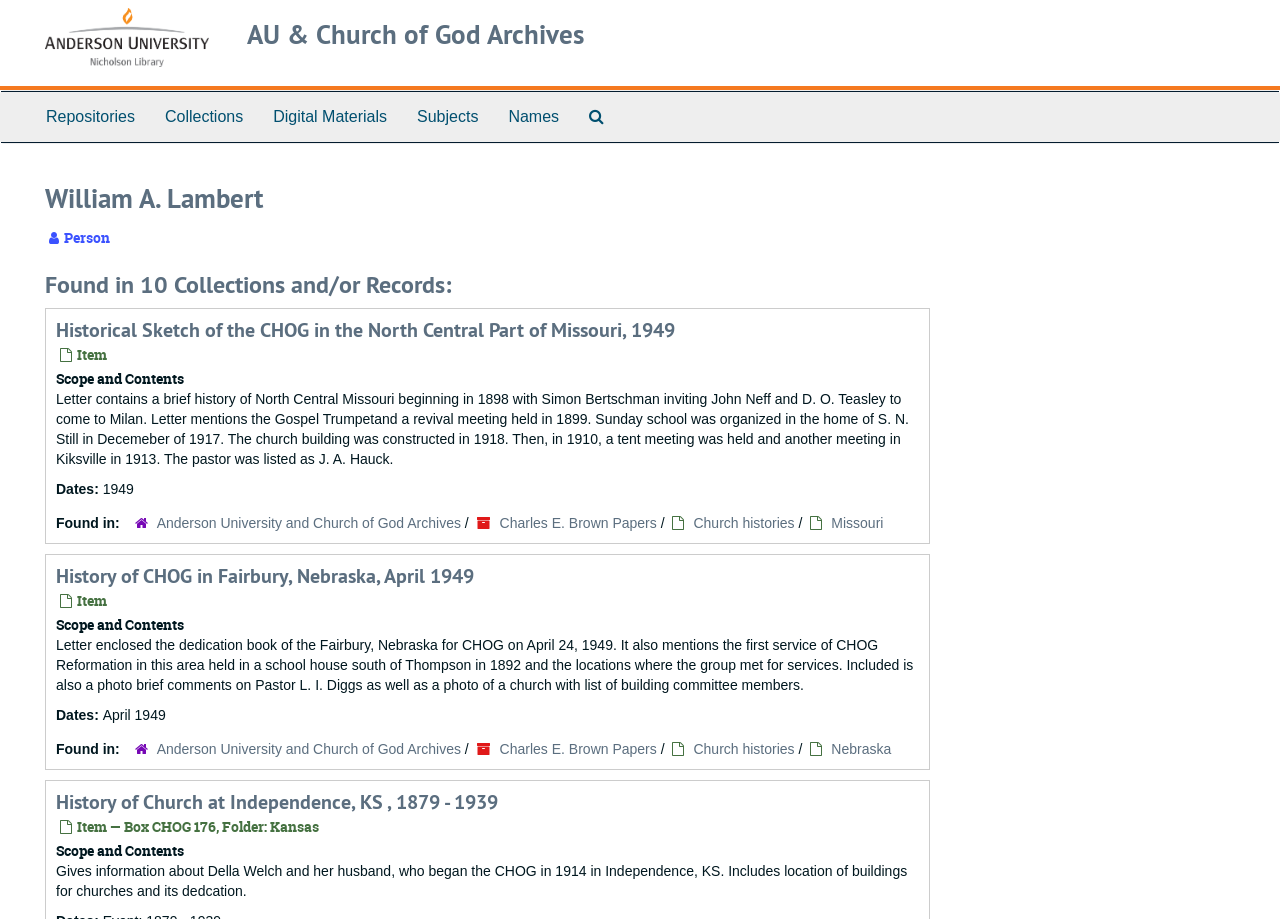Locate the bounding box of the UI element defined by this description: "Search The Archives". The coordinates should be given as four float numbers between 0 and 1, formatted as [left, top, right, bottom].

[0.448, 0.1, 0.484, 0.155]